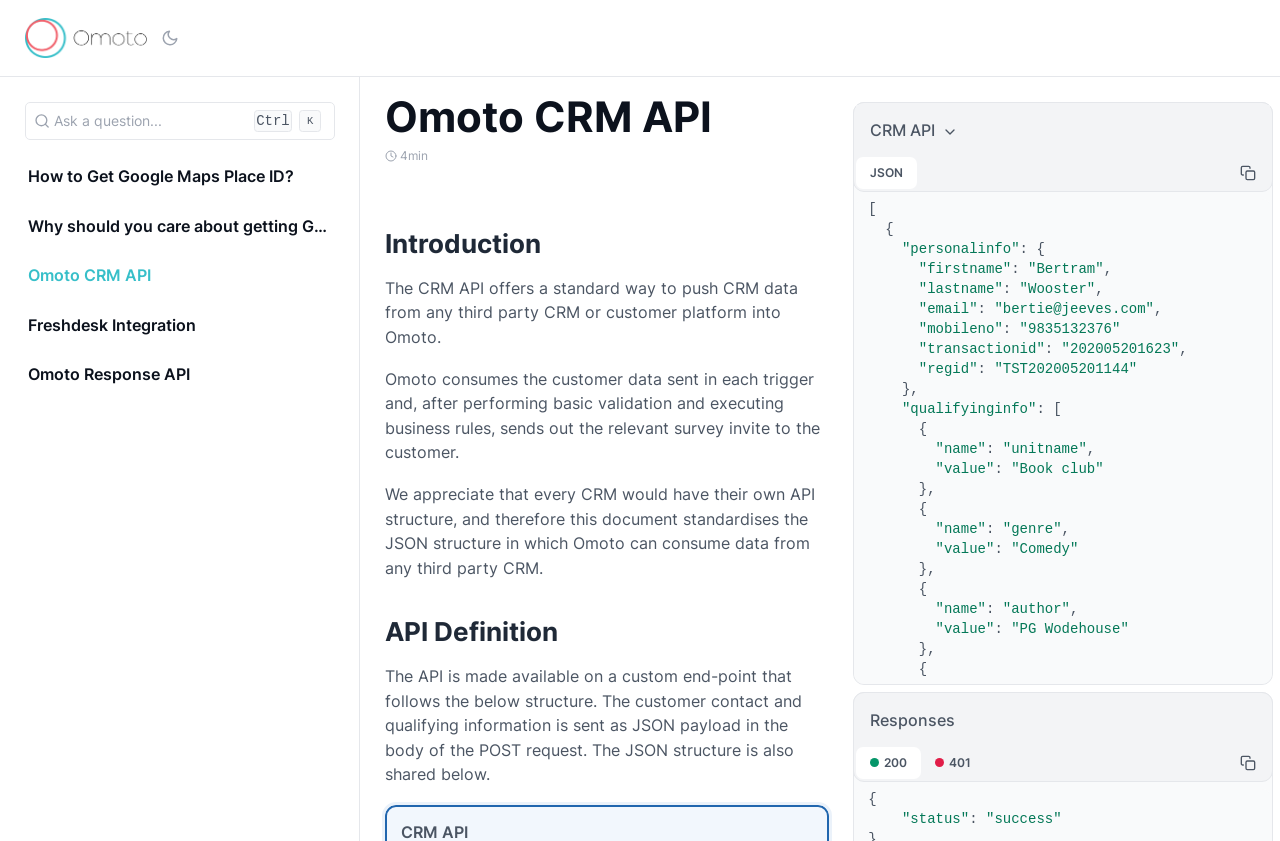Please respond in a single word or phrase: 
How many links are there on this webpage?

9